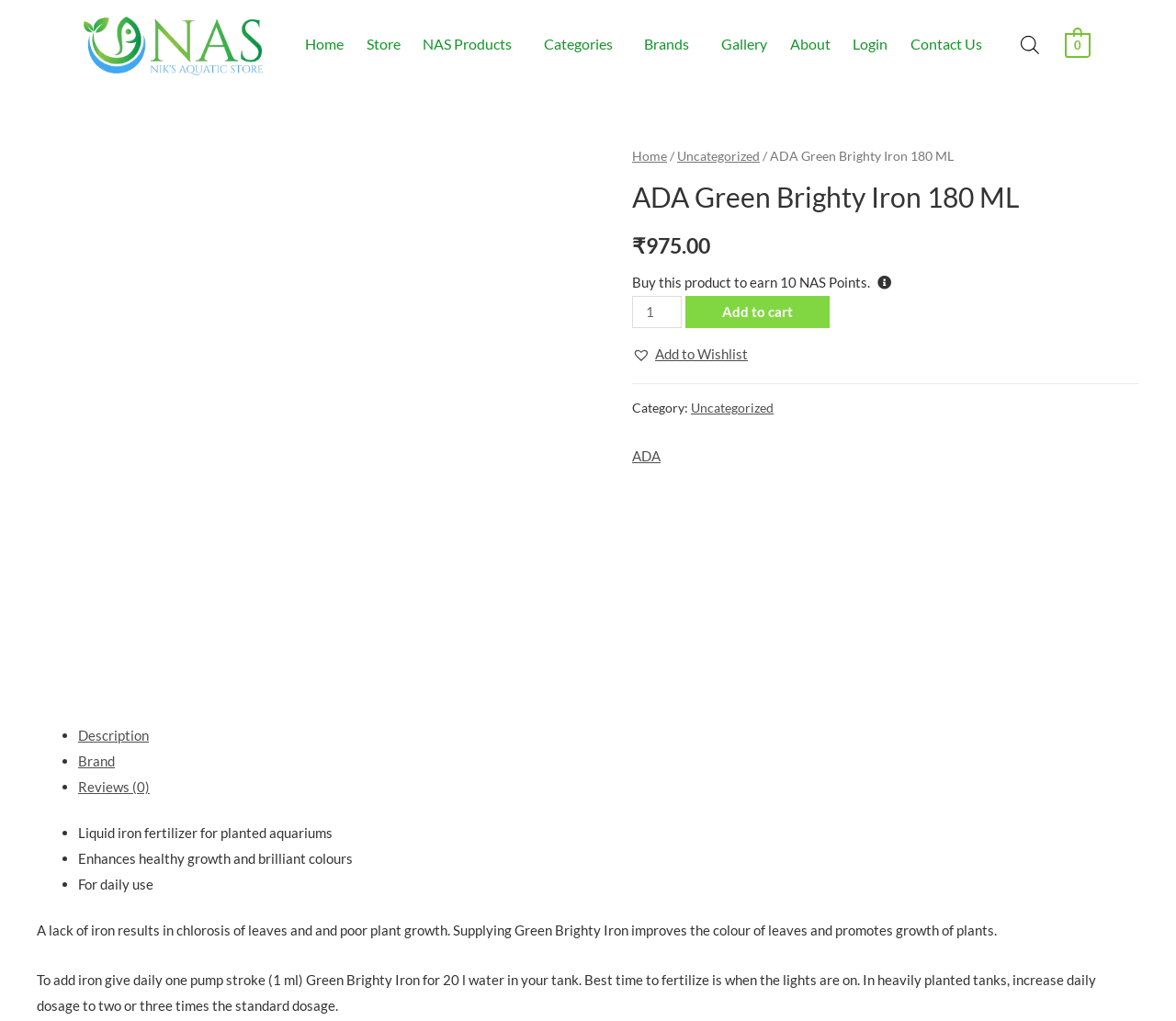Locate the bounding box coordinates of the element that should be clicked to execute the following instruction: "Click the 'Brand' tab".

[0.066, 0.733, 0.969, 0.758]